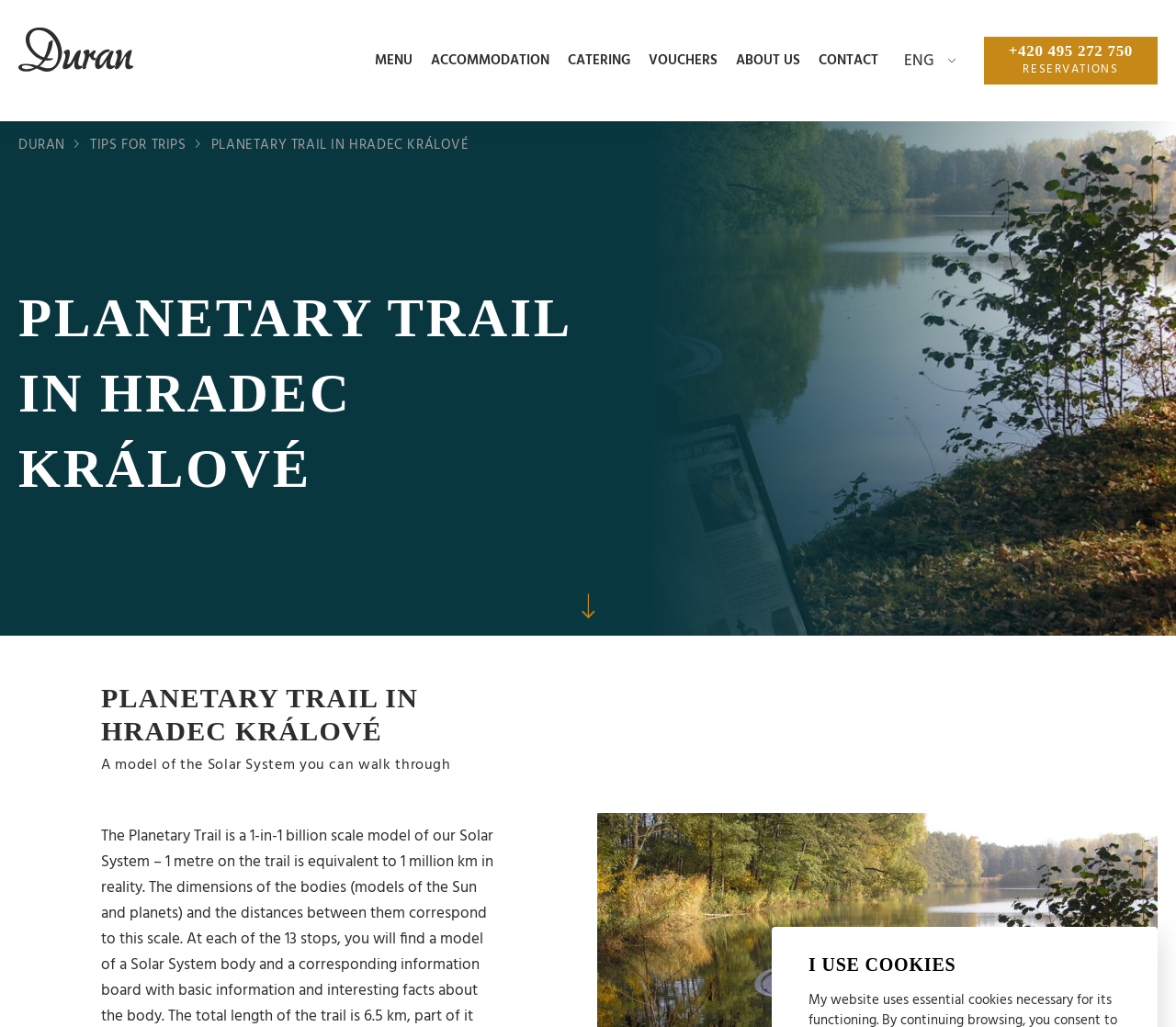What are the menu items on the webpage?
Based on the image content, provide your answer in one word or a short phrase.

Menu, Accommodation, Catering, Vouchers, About us, Contact